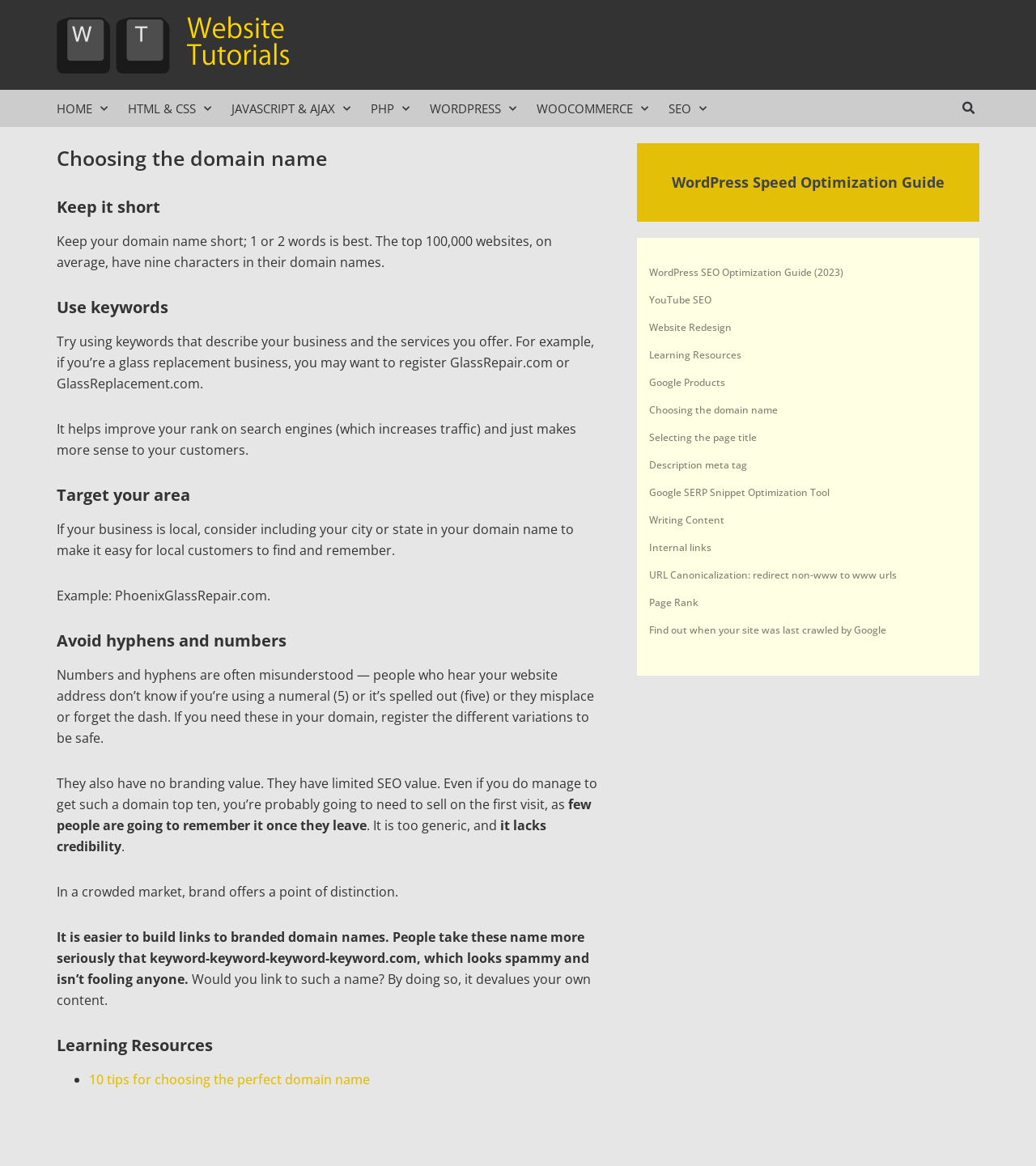Please determine the bounding box coordinates of the area that needs to be clicked to complete this task: 'Read about choosing the domain name'. The coordinates must be four float numbers between 0 and 1, formatted as [left, top, right, bottom].

[0.055, 0.123, 0.584, 0.149]